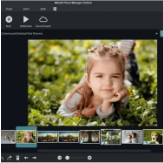Consider the image and give a detailed and elaborate answer to the question: 
What is displayed below the featured image?

The interface of MAGIX Photo Manager 17 Deluxe features a timeline or preview section below the featured image, which displays a selection of thumbnails, allowing users to easily navigate between images.